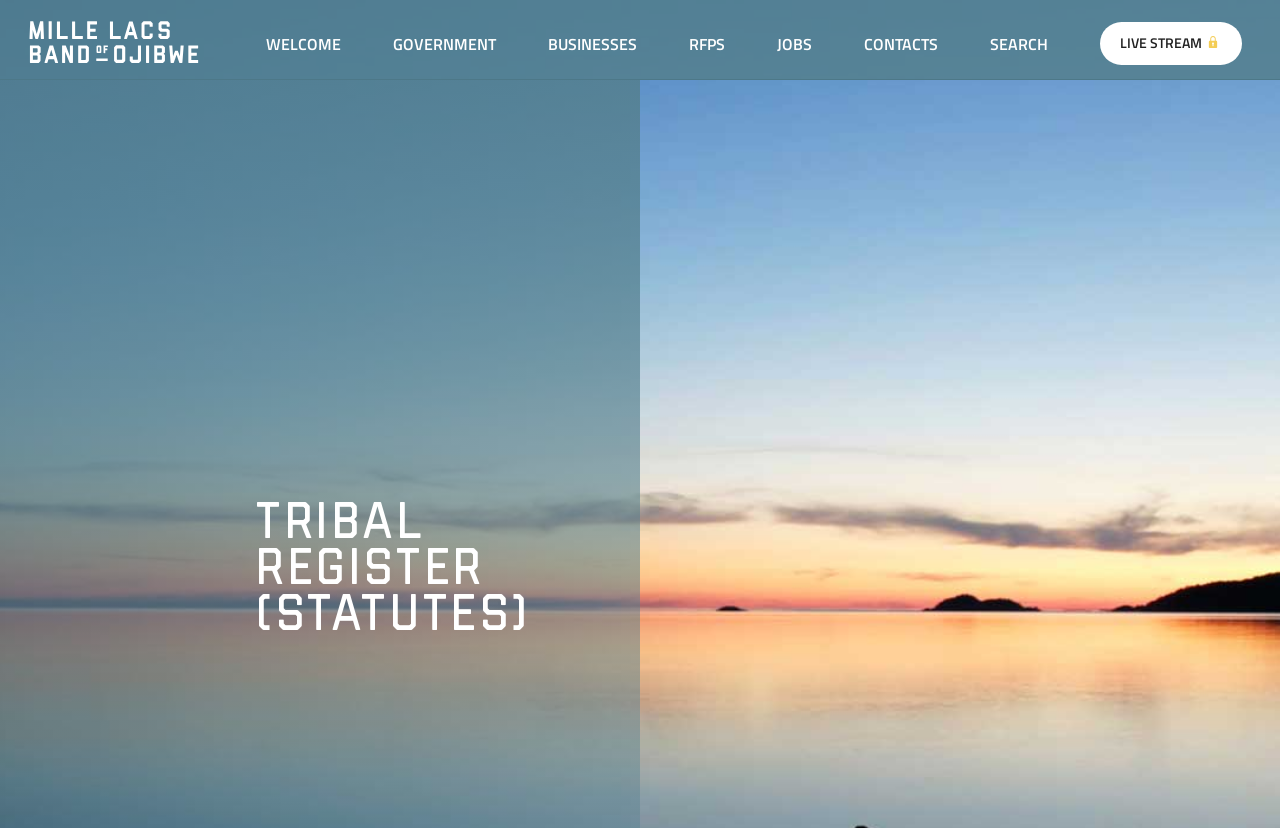Find the bounding box coordinates for the area you need to click to carry out the instruction: "click on the WELCOME link". The coordinates should be four float numbers between 0 and 1, indicated as [left, top, right, bottom].

[0.208, 0.039, 0.267, 0.068]